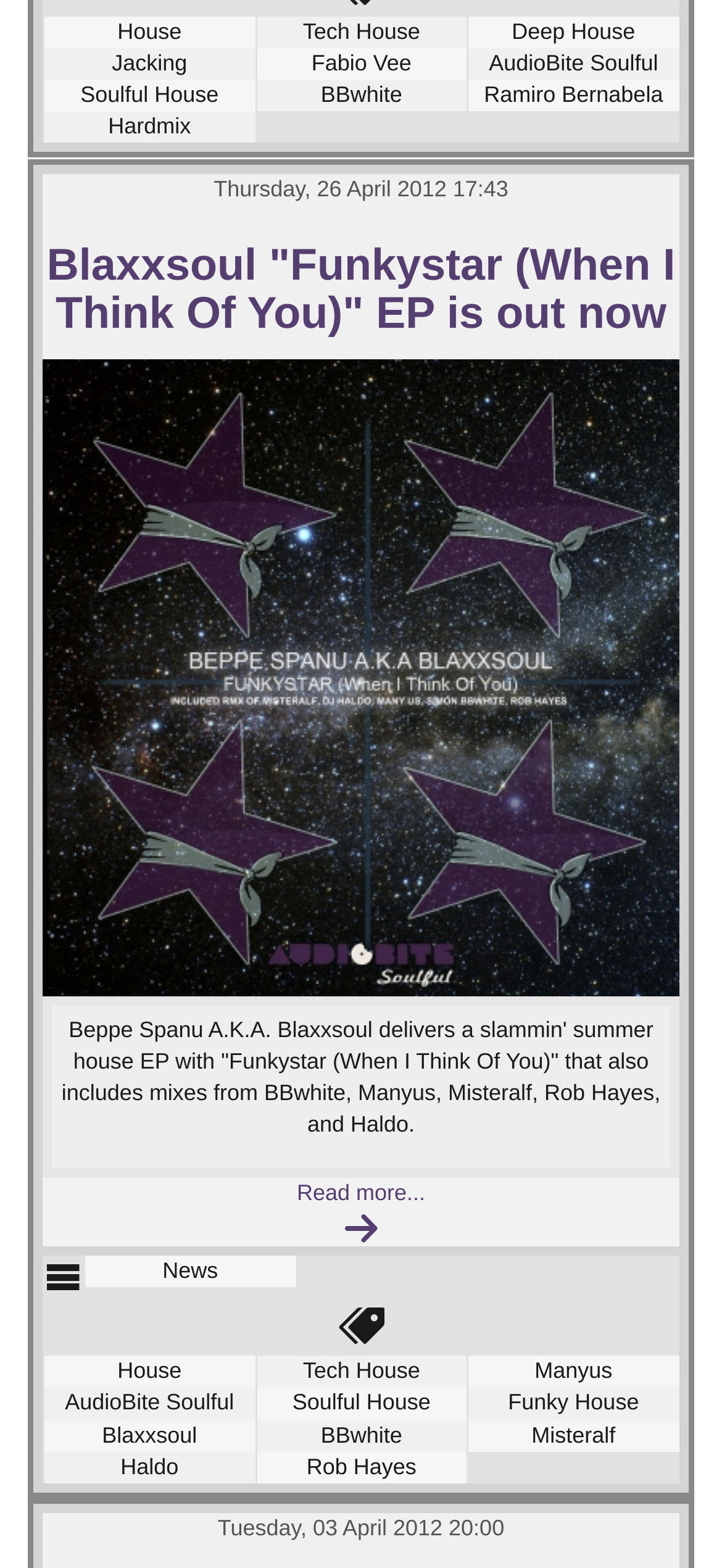Determine the bounding box coordinates for the HTML element mentioned in the following description: "capassolandscaping@gmail.com". The coordinates should be a list of four floats ranging from 0 to 1, represented as [left, top, right, bottom].

None